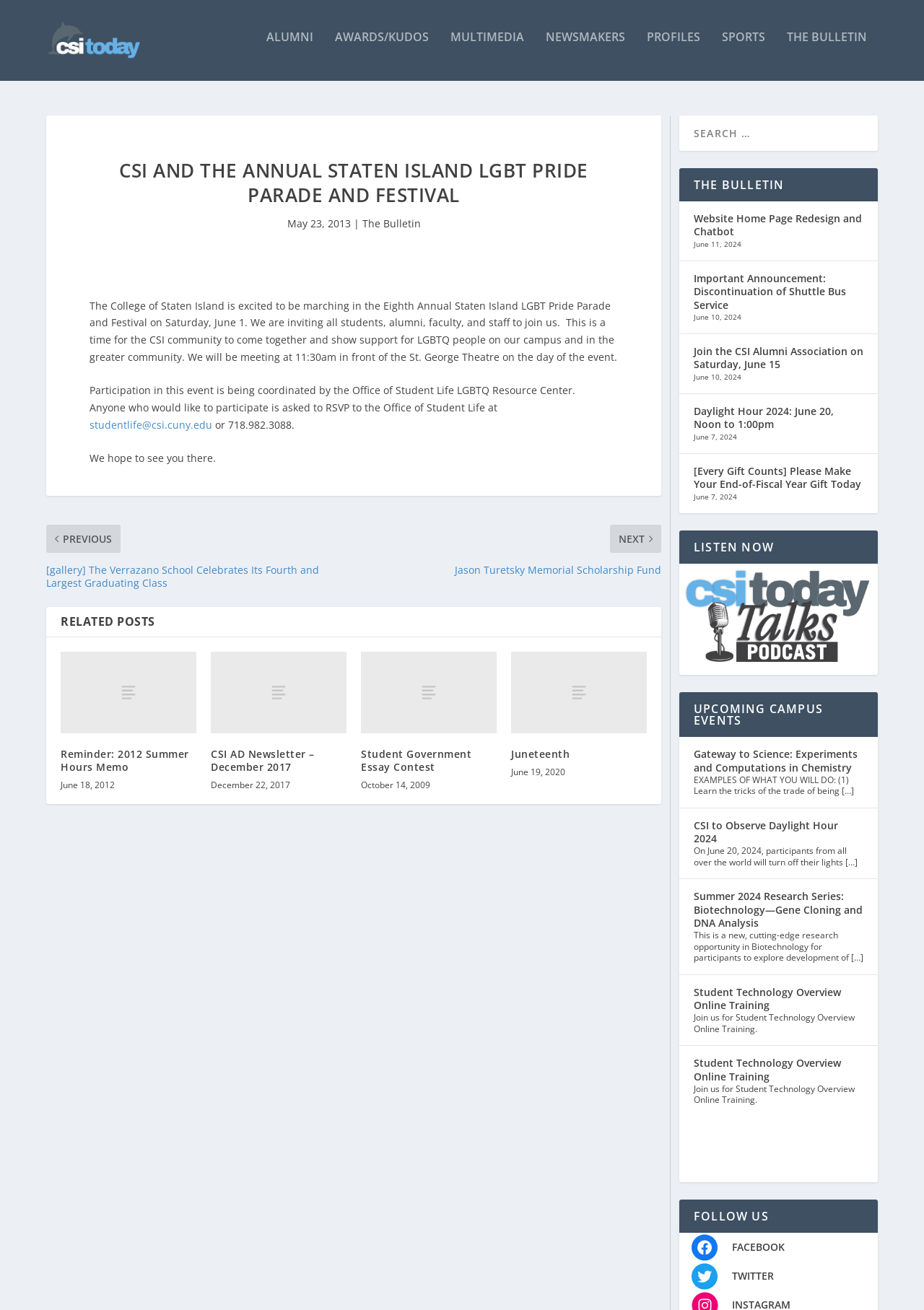By analyzing the image, answer the following question with a detailed response: What is the purpose of the Office of Student Life LGBTQ Resource Center?

I found the answer by reading the article on the webpage, which mentions that participation in the event is being coordinated by the Office of Student Life LGBTQ Resource Center.